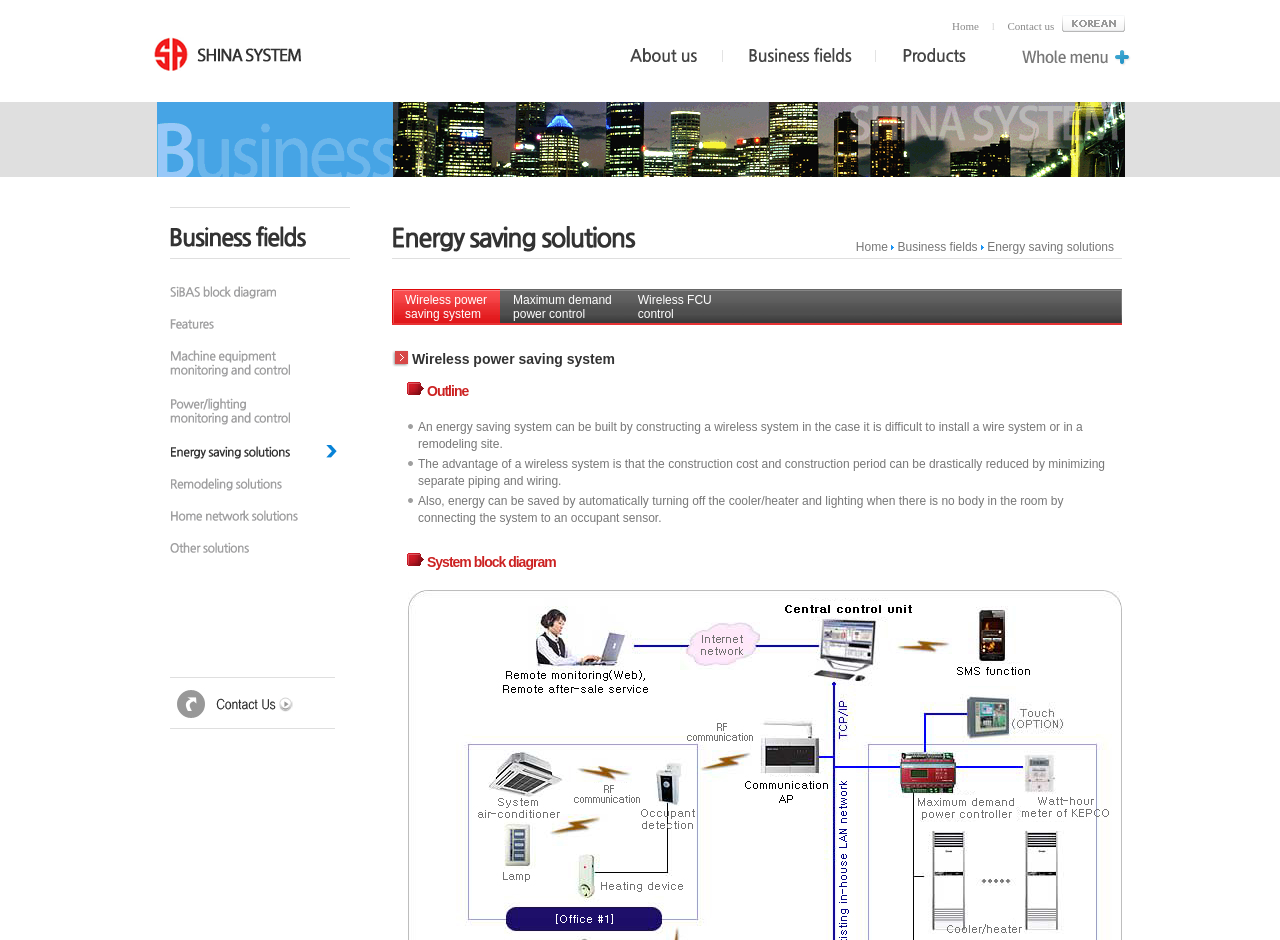Provide the bounding box coordinates of the HTML element described as: "alt="Products"". The bounding box coordinates should be four float numbers between 0 and 1, i.e., [left, top, right, bottom].

[0.684, 0.049, 0.77, 0.105]